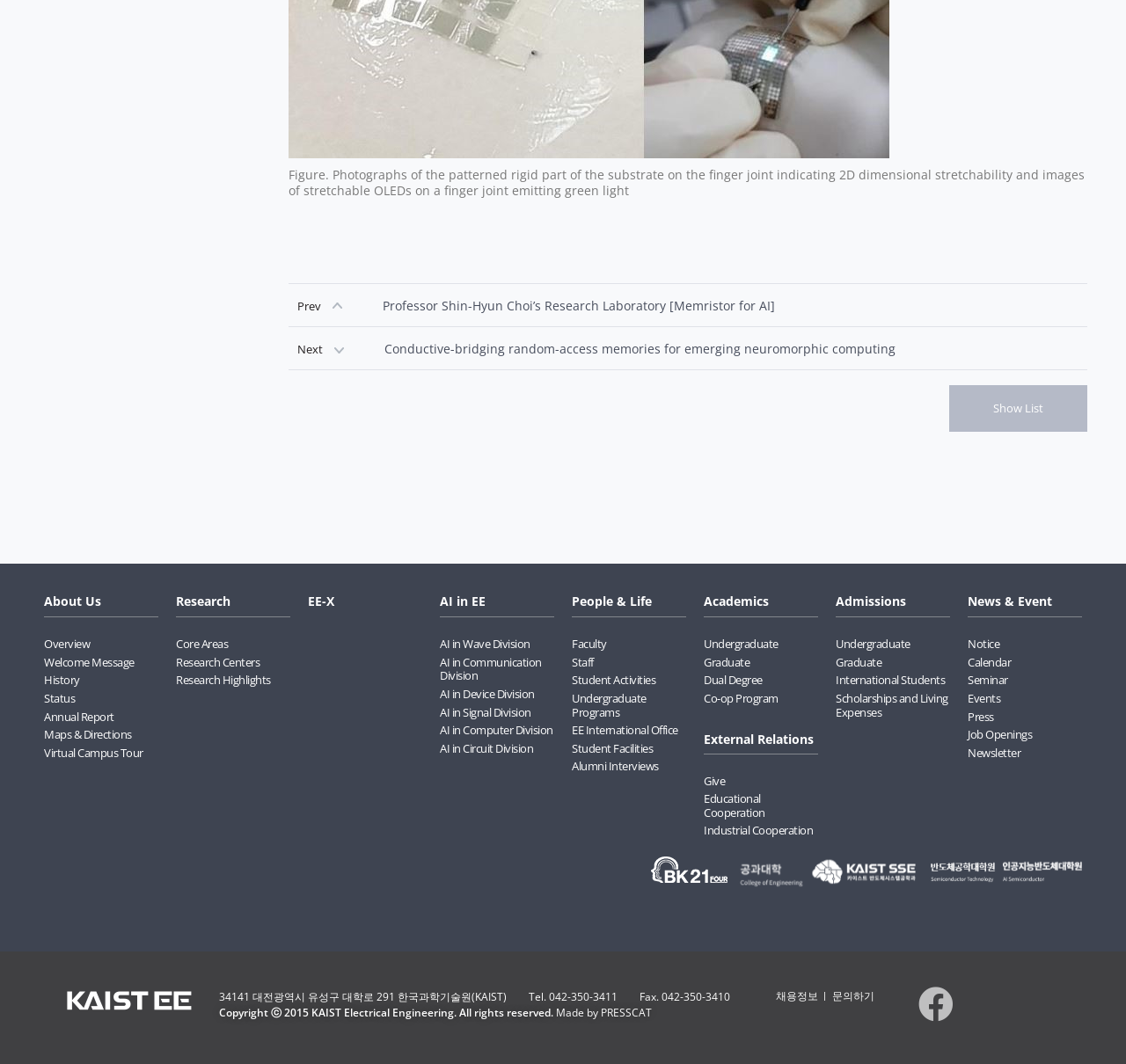Please give a succinct answer using a single word or phrase:
What is the phone number of the university?

042-350-3411